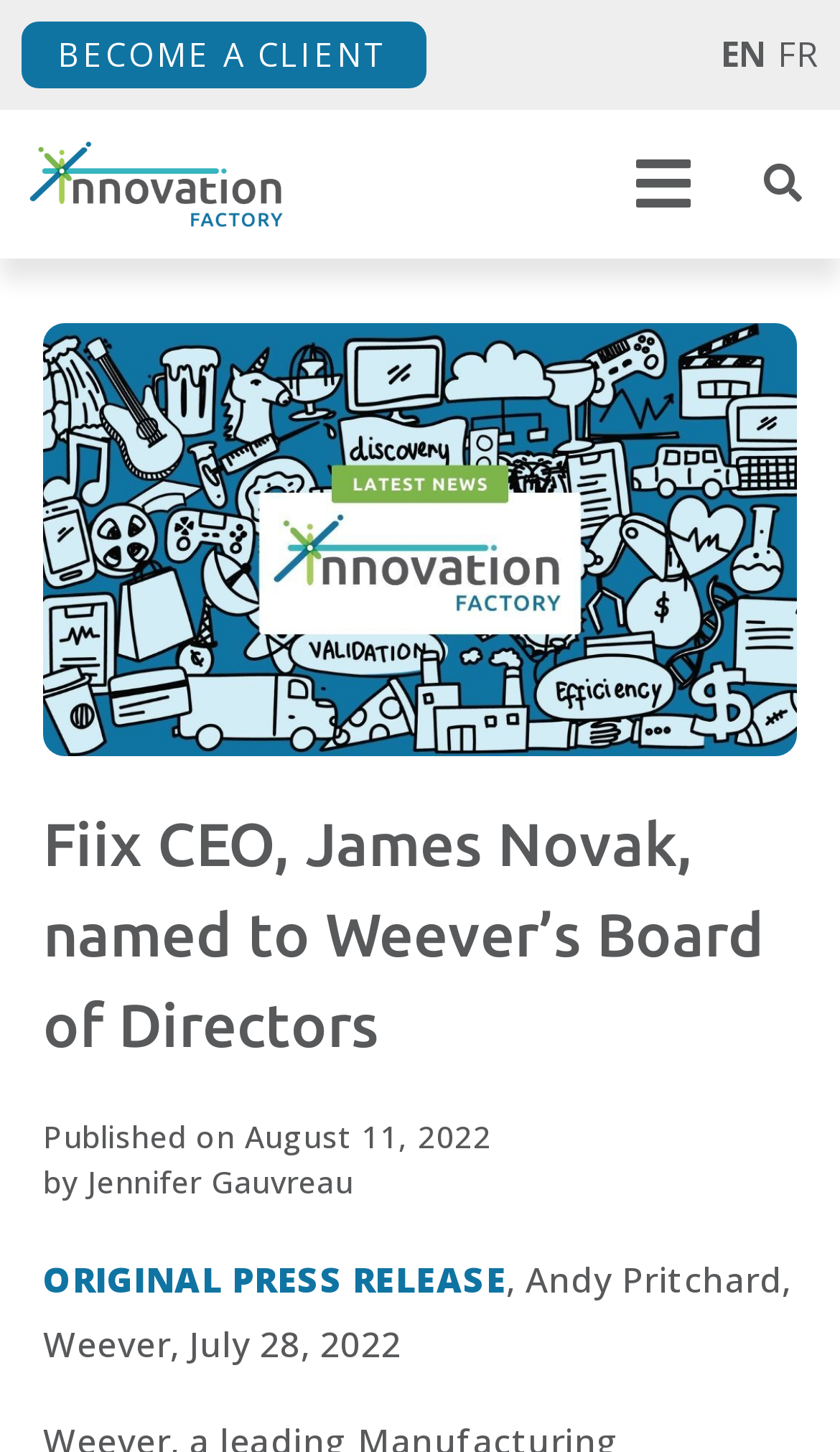Identify the main title of the webpage and generate its text content.

Fiix CEO, James Novak, named to Weever’s Board of Directors